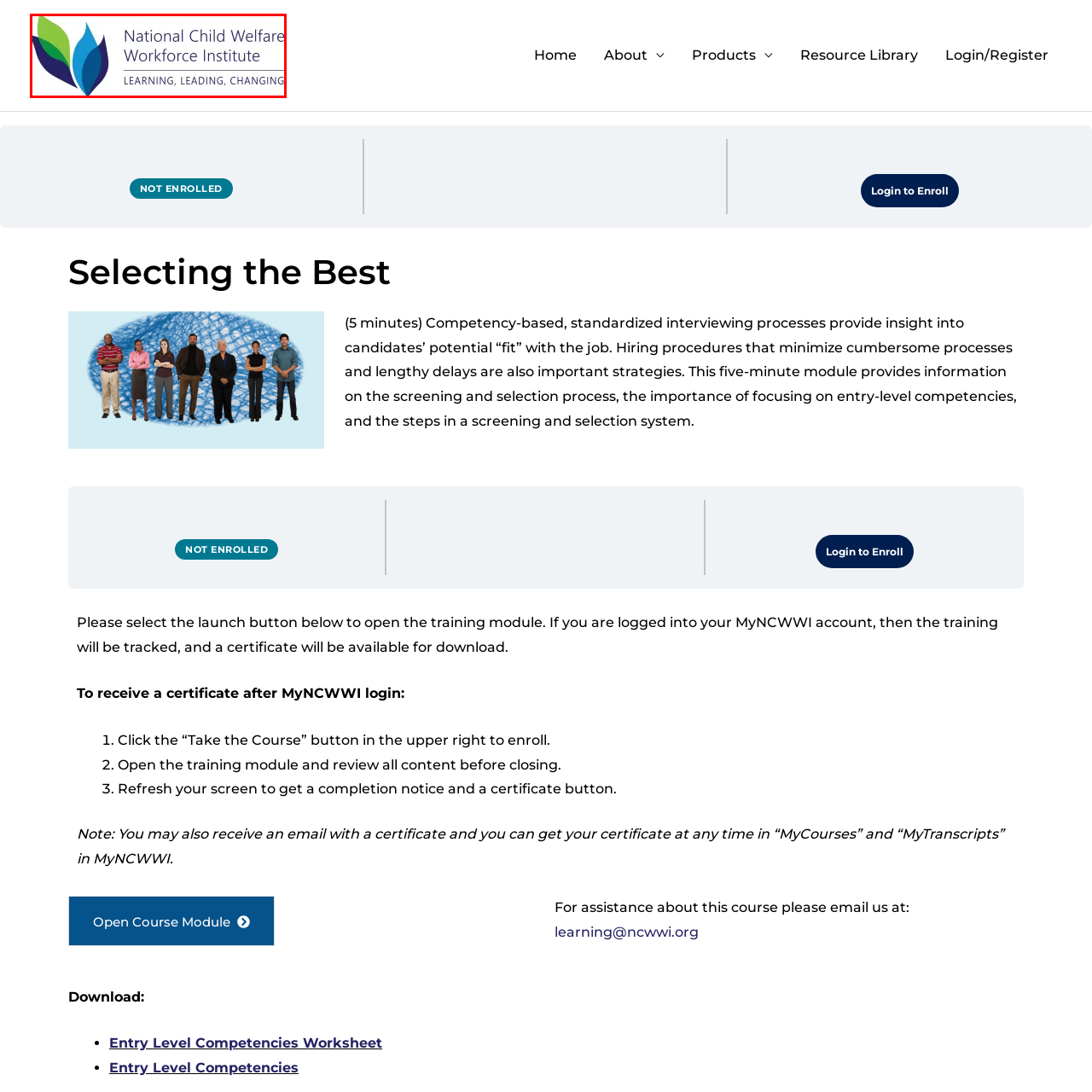Examine the image indicated by the red box and respond with a single word or phrase to the following question:
What is the tagline of the National Child Welfare Workforce Institute?

LEARNING, LEADING, CHANGING